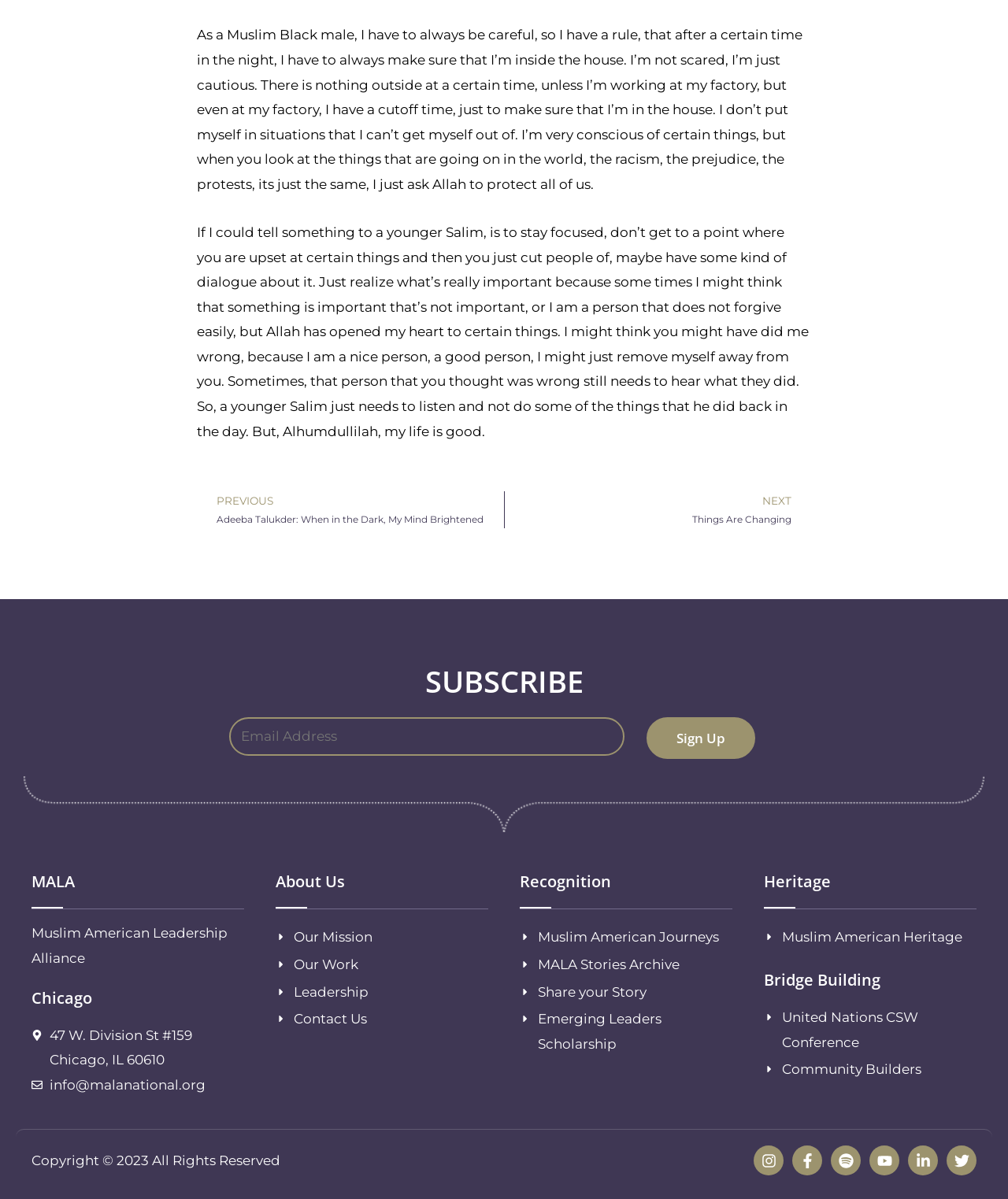Please determine the bounding box coordinates, formatted as (top-left x, top-left y, bottom-right x, bottom-right y), with all values as floating point numbers between 0 and 1. Identify the bounding box of the region described as: Contact Us

[0.273, 0.84, 0.484, 0.861]